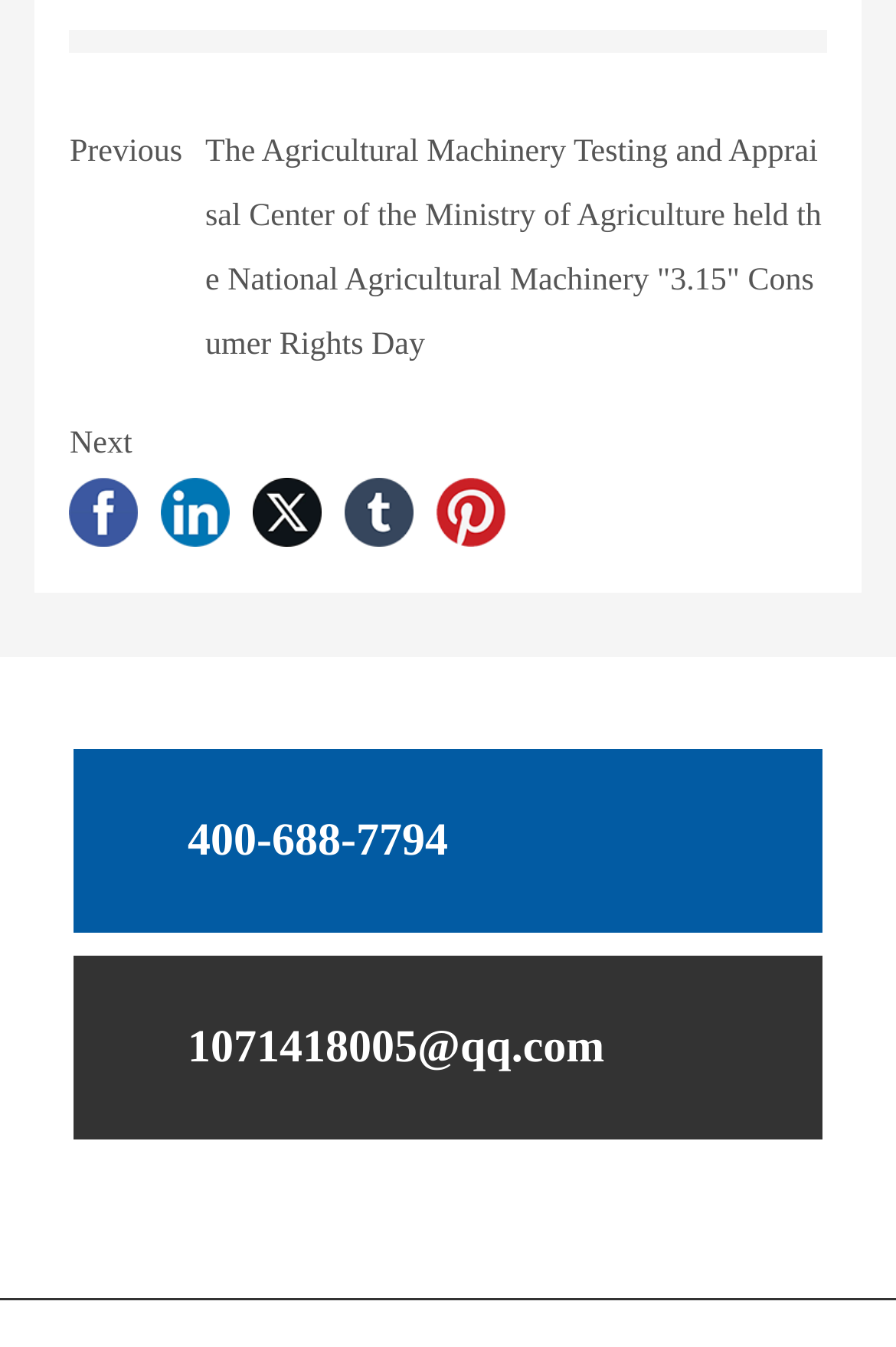Provide the bounding box coordinates of the HTML element described by the text: "alt="Chungeng Machinery" title="Chungeng Machinery"".

[0.081, 0.902, 0.568, 0.929]